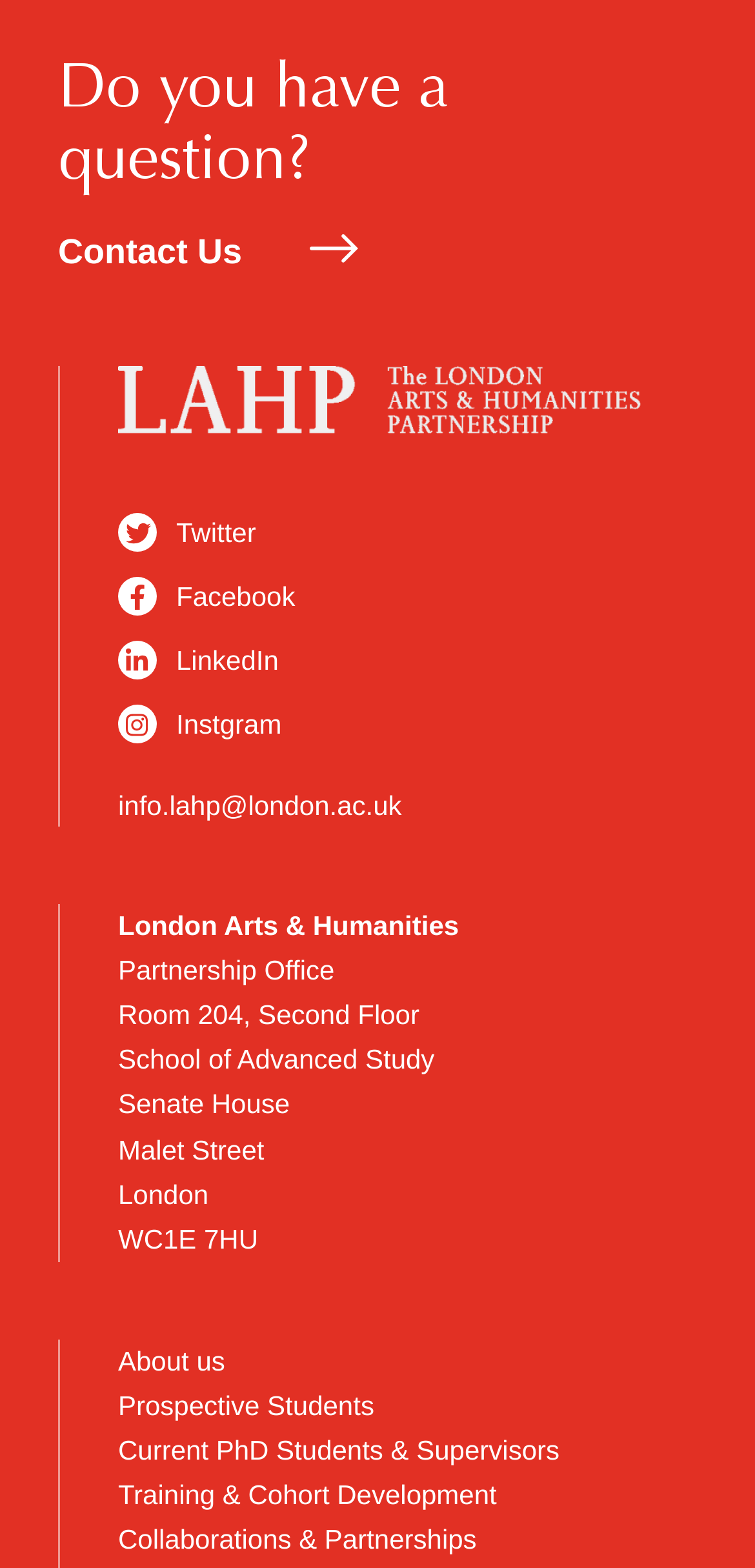Identify the bounding box coordinates for the UI element described as: "info.lahp@london.ac.uk". The coordinates should be provided as four floats between 0 and 1: [left, top, right, bottom].

[0.156, 0.504, 0.532, 0.523]